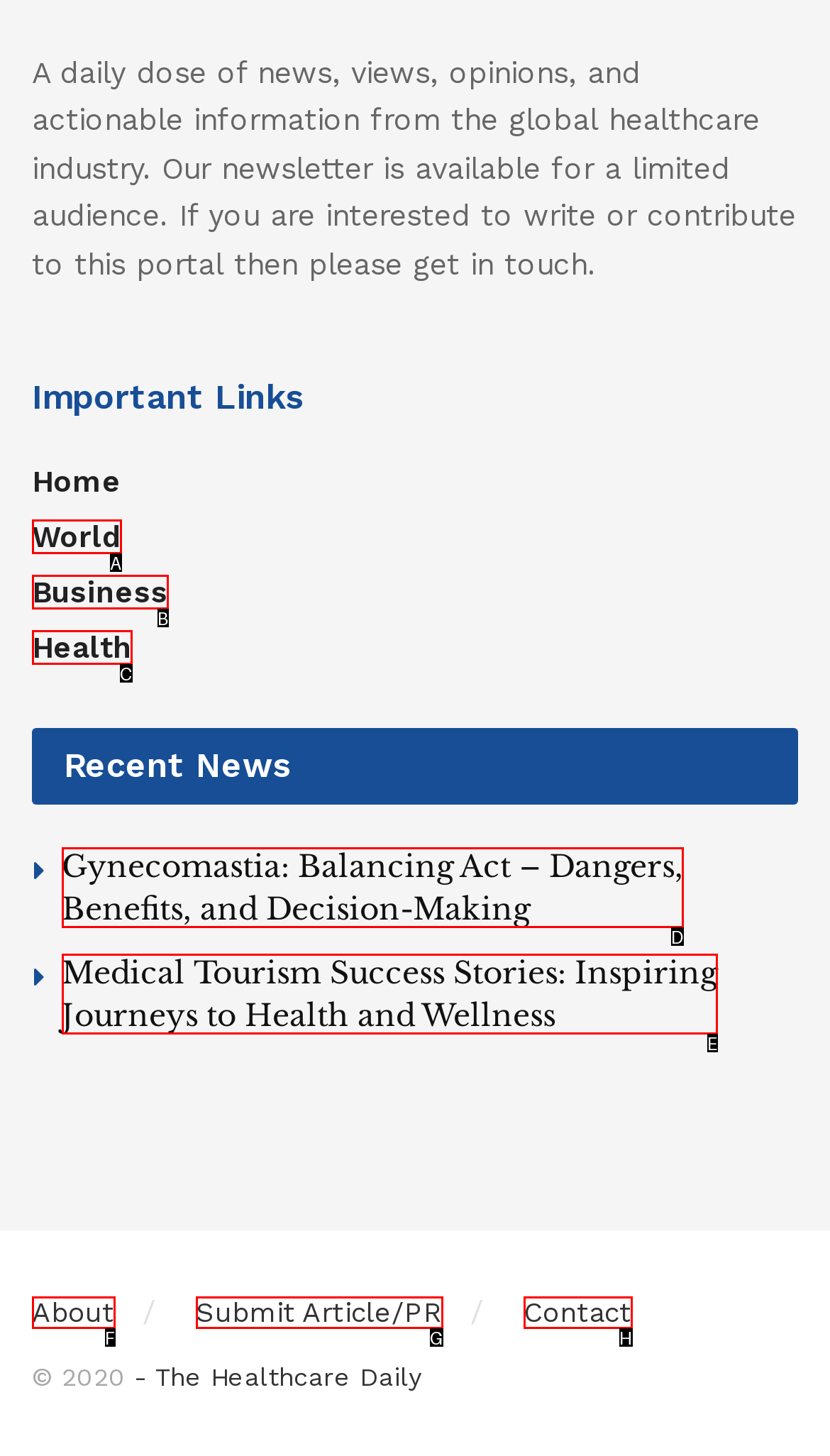Identify the bounding box that corresponds to: About
Respond with the letter of the correct option from the provided choices.

F